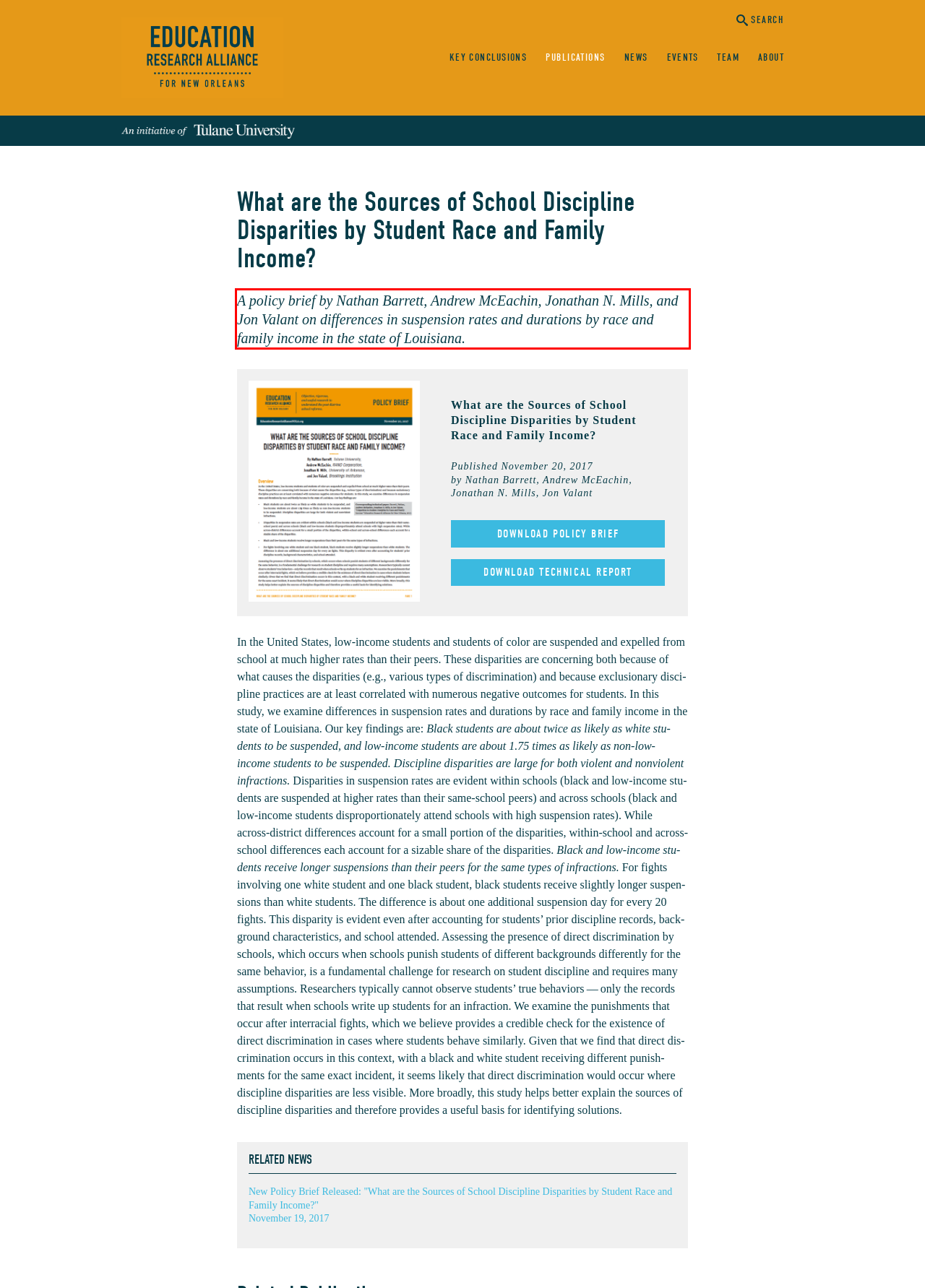Please examine the screenshot of the webpage and read the text present within the red rectangle bounding box.

A policy brief by Nathan Barrett, Andrew McEachin, Jonathan N. Mills, and Jon Valant on differences in suspension rates and durations by race and family income in the state of Louisiana.